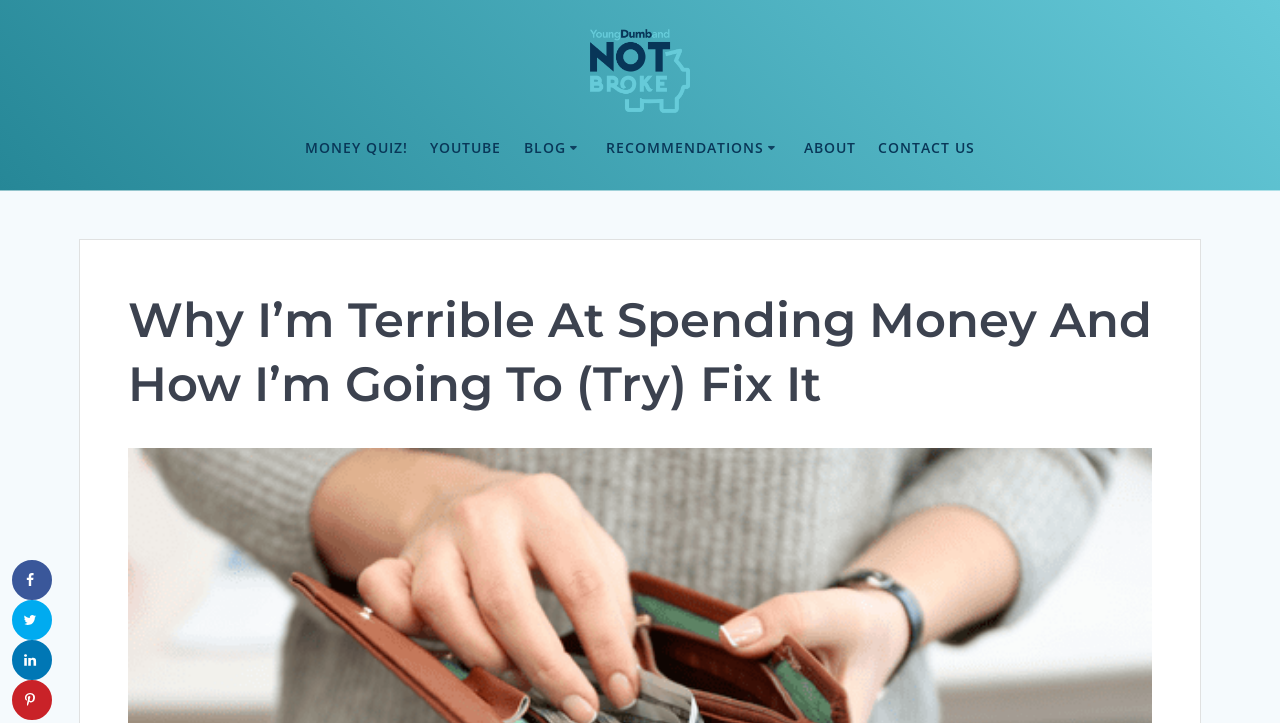Show the bounding box coordinates of the region that should be clicked to follow the instruction: "Click on the 'MONEY QUIZ!' link."

[0.238, 0.19, 0.319, 0.225]